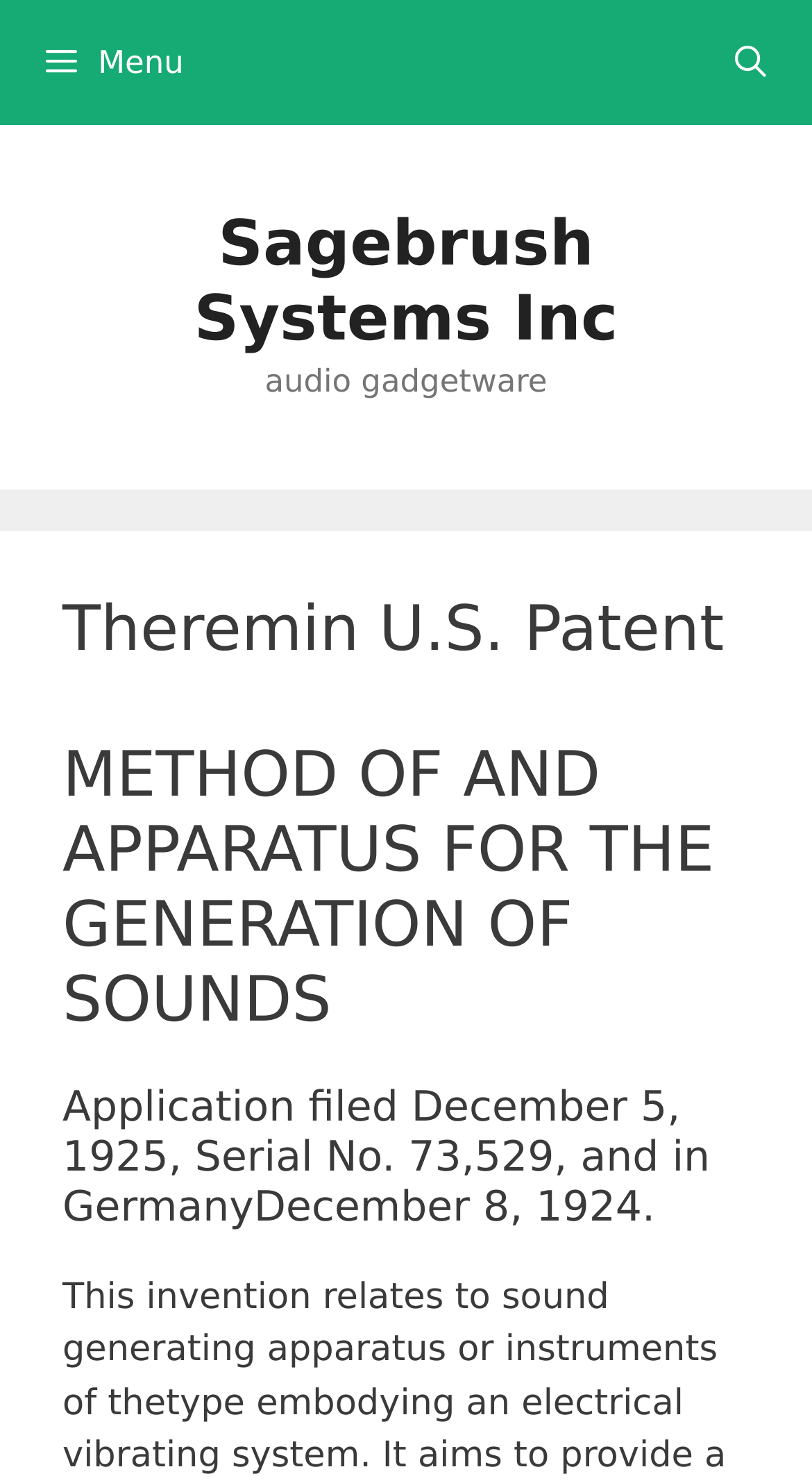What is the tagline of the company?
From the screenshot, supply a one-word or short-phrase answer.

audio gadgetware